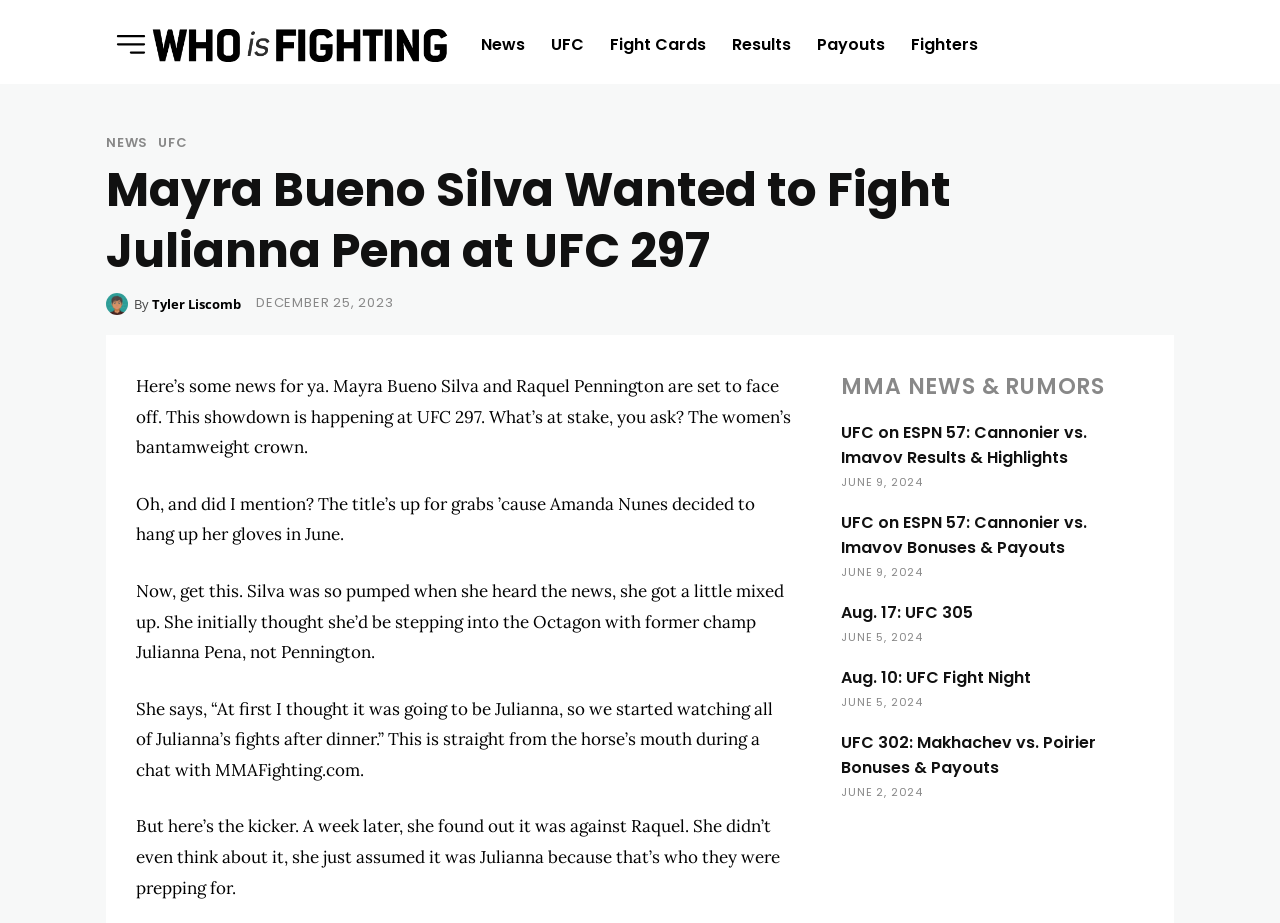Locate the UI element that matches the description News in the webpage screenshot. Return the bounding box coordinates in the format (top-left x, top-left y, bottom-right x, bottom-right y), with values ranging from 0 to 1.

[0.083, 0.147, 0.116, 0.161]